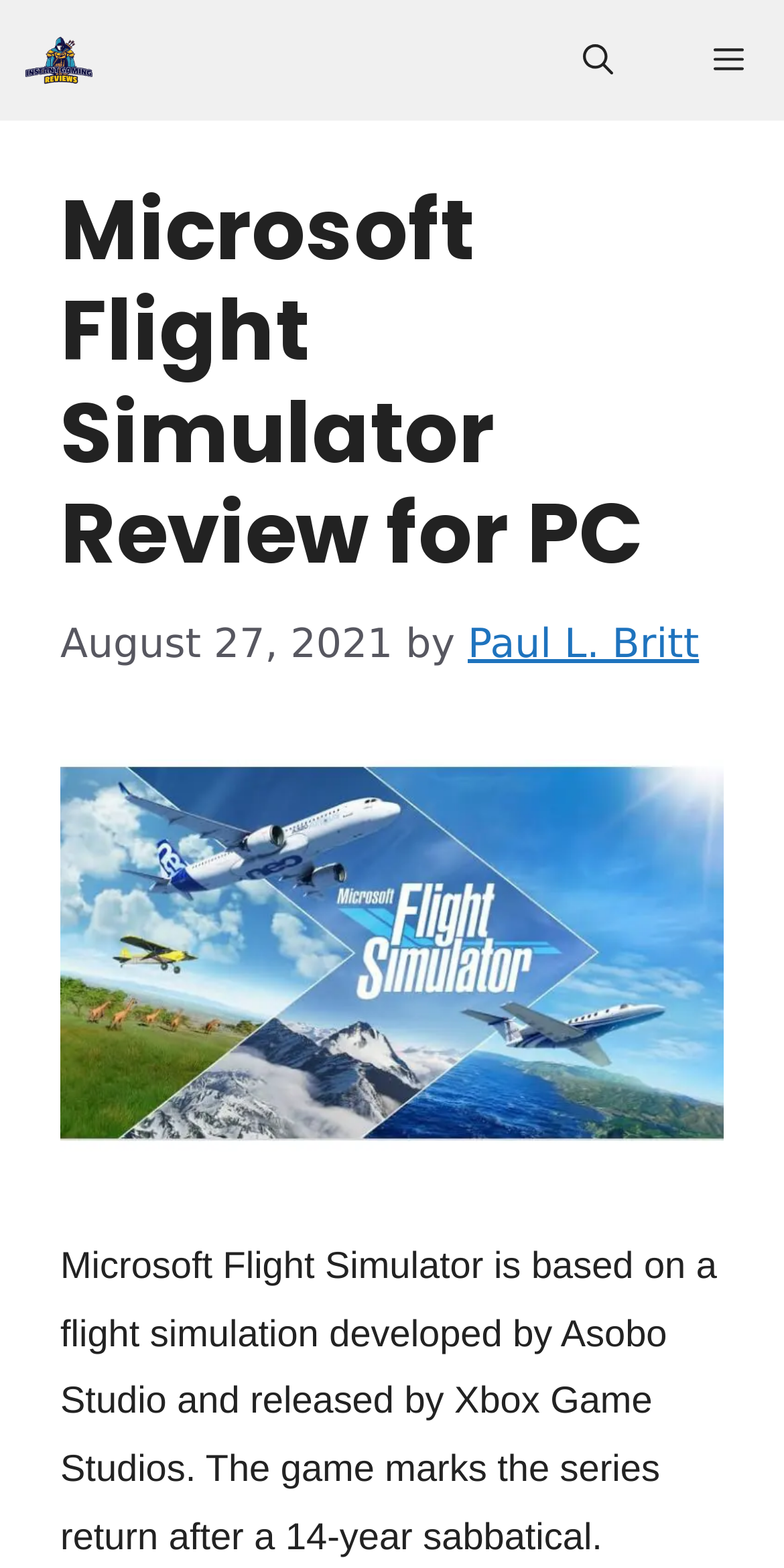Identify the bounding box of the UI component described as: "Menu".

[0.846, 0.0, 1.0, 0.077]